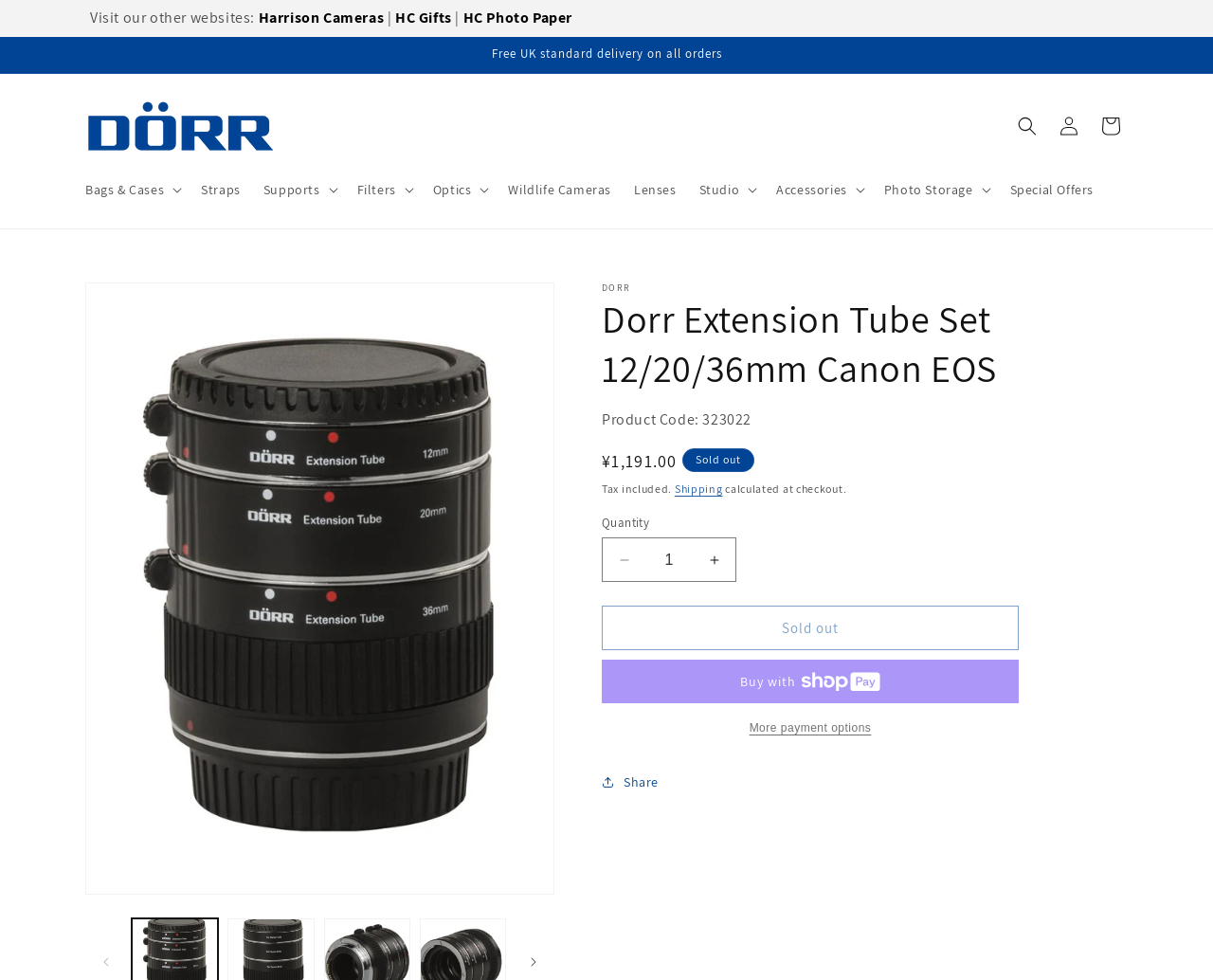Please locate the bounding box coordinates of the element's region that needs to be clicked to follow the instruction: "Increase quantity for Dorr Extension Tube Set". The bounding box coordinates should be provided as four float numbers between 0 and 1, i.e., [left, top, right, bottom].

[0.571, 0.549, 0.606, 0.594]